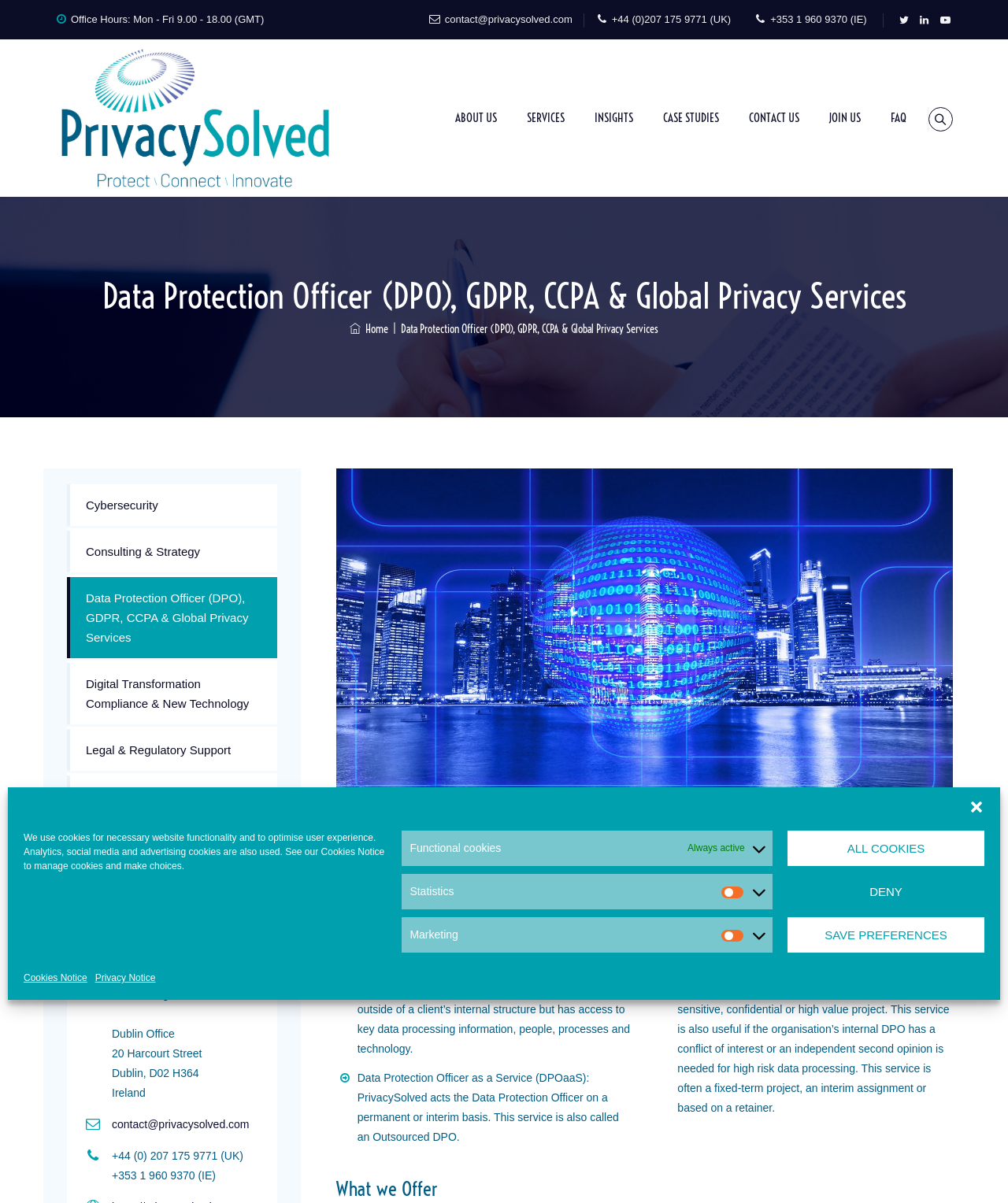Based on the image, provide a detailed response to the question:
What is the location of the London office?

I found the location of the London office by reading the contact information section at the bottom of the webpage. The address '107 Cheapside, London, EC2V 6DN' is listed as the location of the London office.